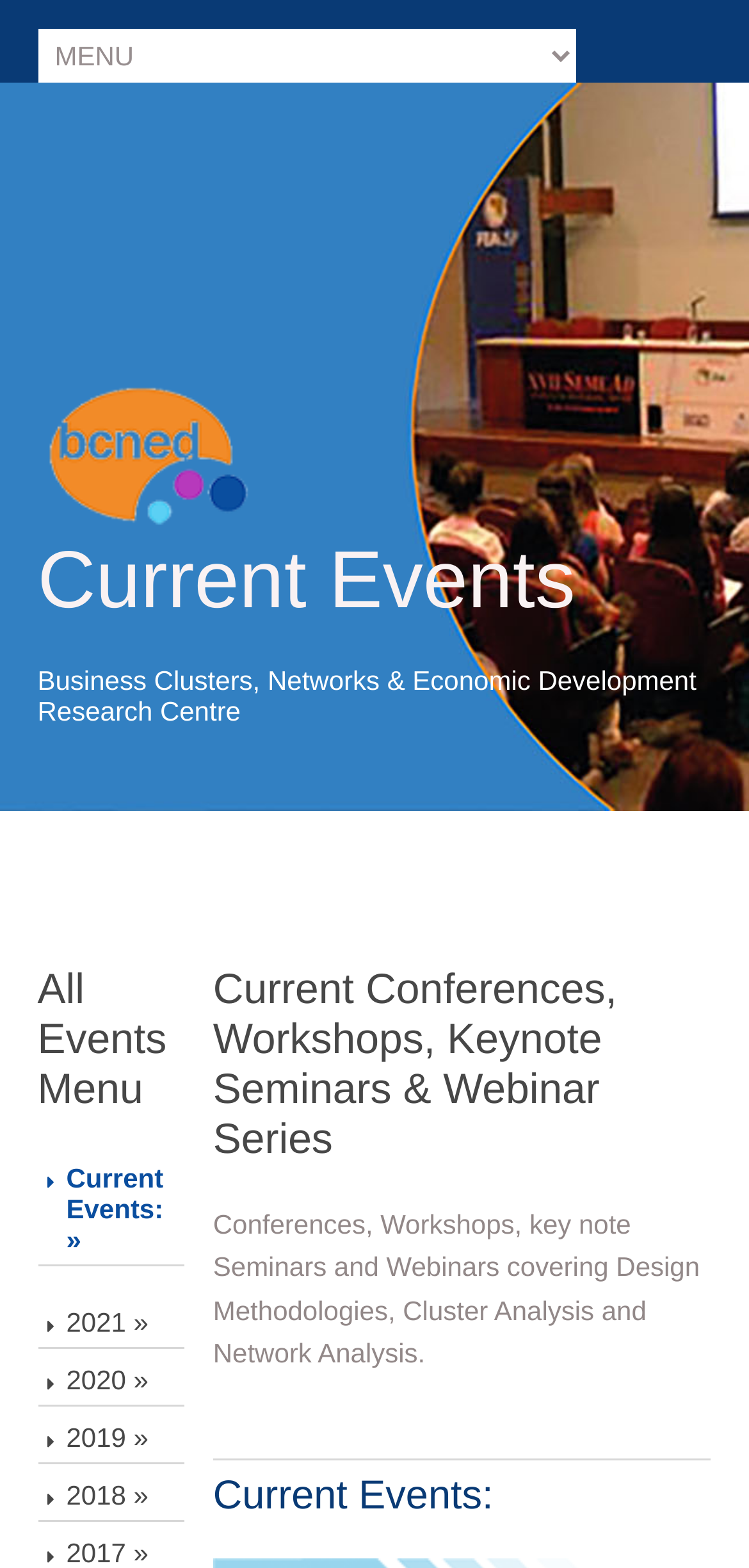For the element described, predict the bounding box coordinates as (top-left x, top-left y, bottom-right x, bottom-right y). All values should be between 0 and 1. Element description: Current Events: »

[0.05, 0.735, 0.247, 0.808]